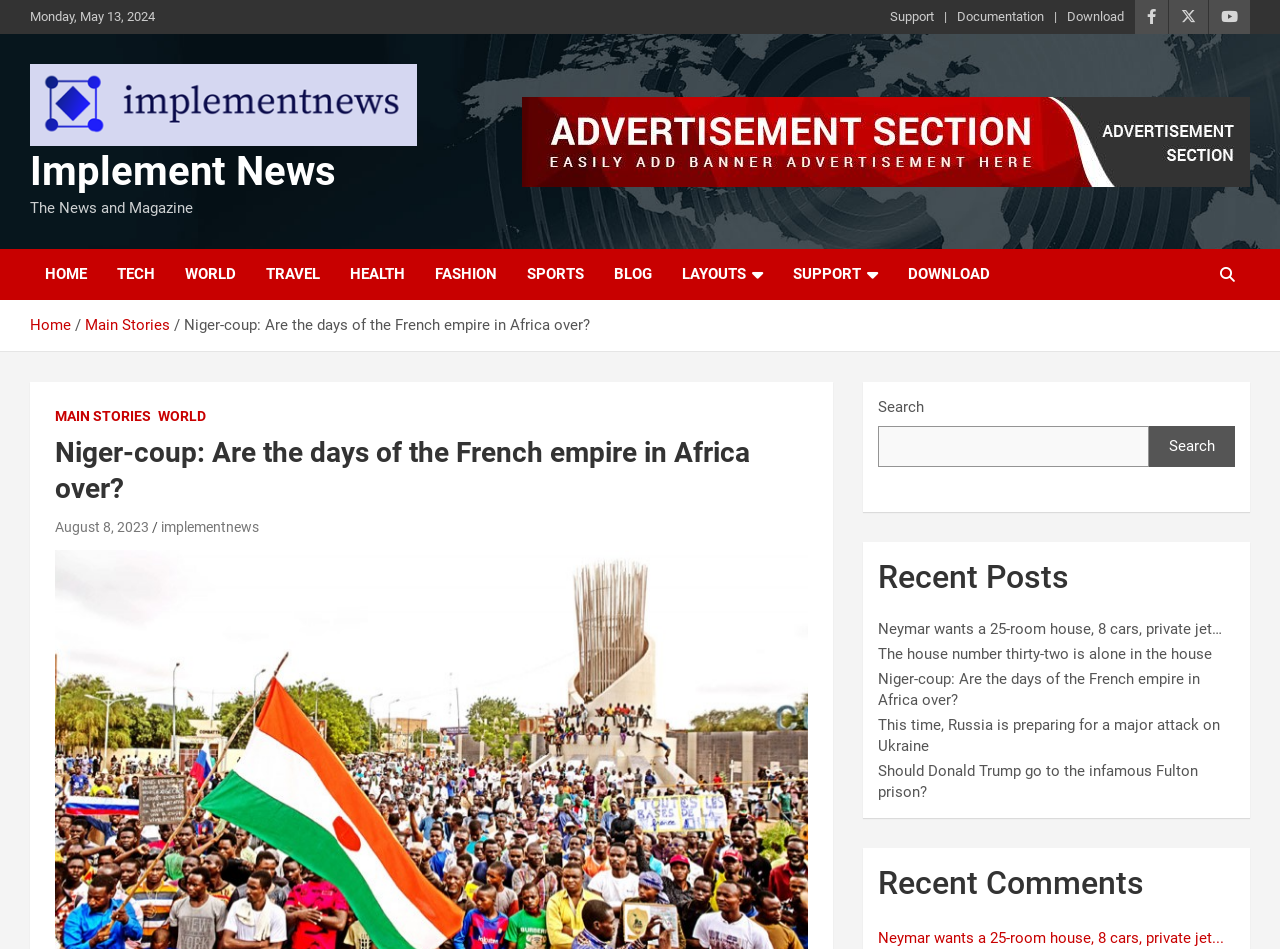Determine the bounding box coordinates of the target area to click to execute the following instruction: "Click on the 'DOWNLOAD' link."

[0.698, 0.263, 0.785, 0.316]